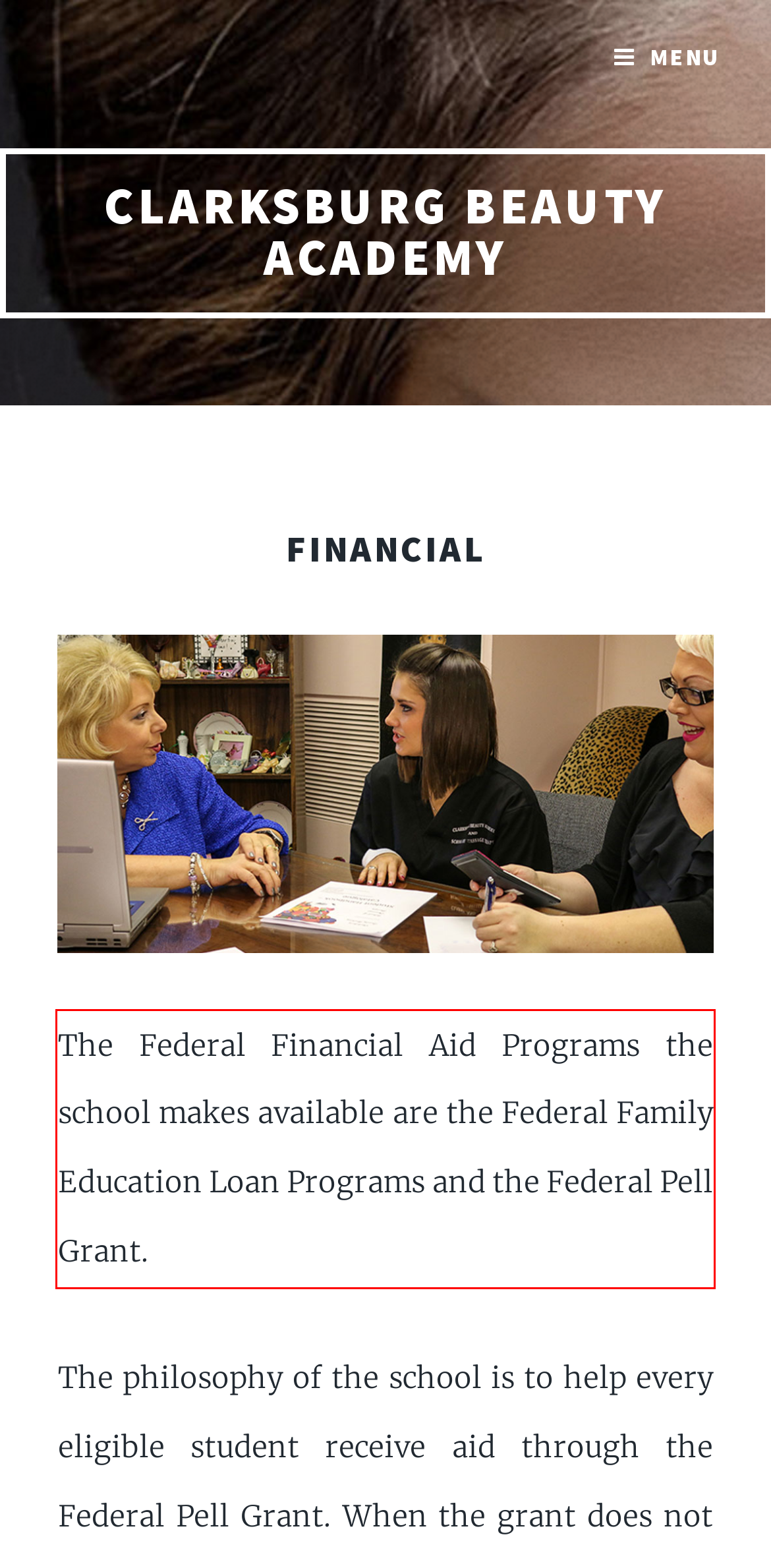Given a screenshot of a webpage with a red bounding box, extract the text content from the UI element inside the red bounding box.

The Federal Financial Aid Programs the school makes available are the Federal Family Education Loan Programs and the Federal Pell Grant.